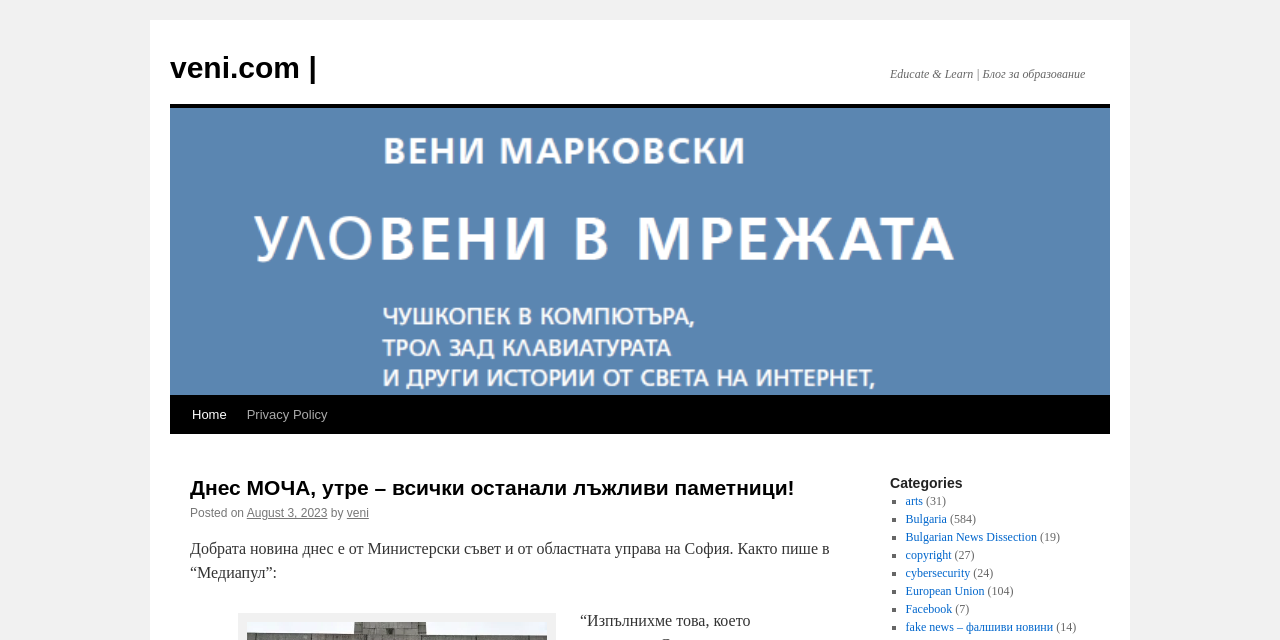Using the description: "Home", determine the UI element's bounding box coordinates. Ensure the coordinates are in the format of four float numbers between 0 and 1, i.e., [left, top, right, bottom].

[0.142, 0.619, 0.185, 0.678]